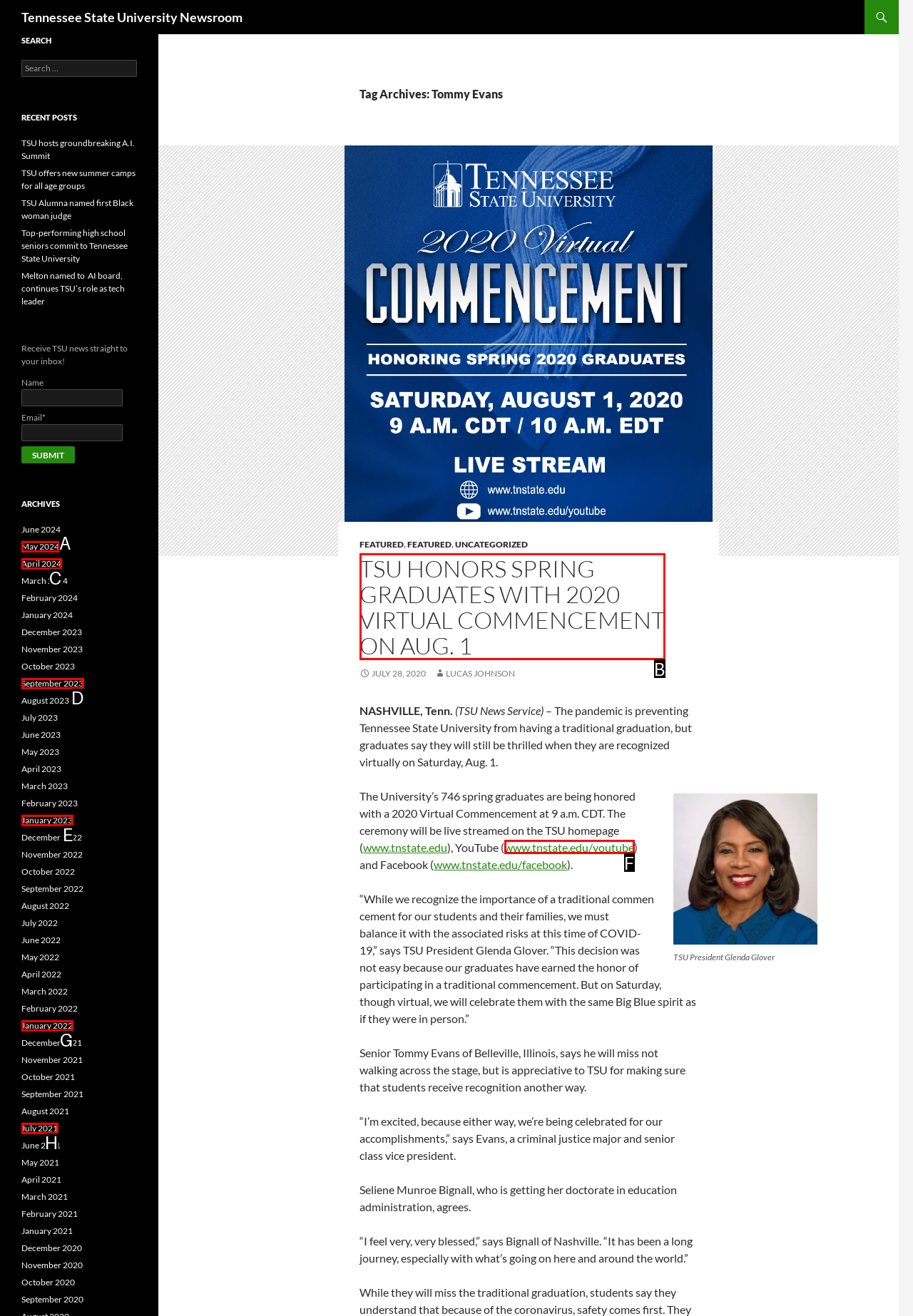Based on the element description: January 2022, choose the best matching option. Provide the letter of the option directly.

G